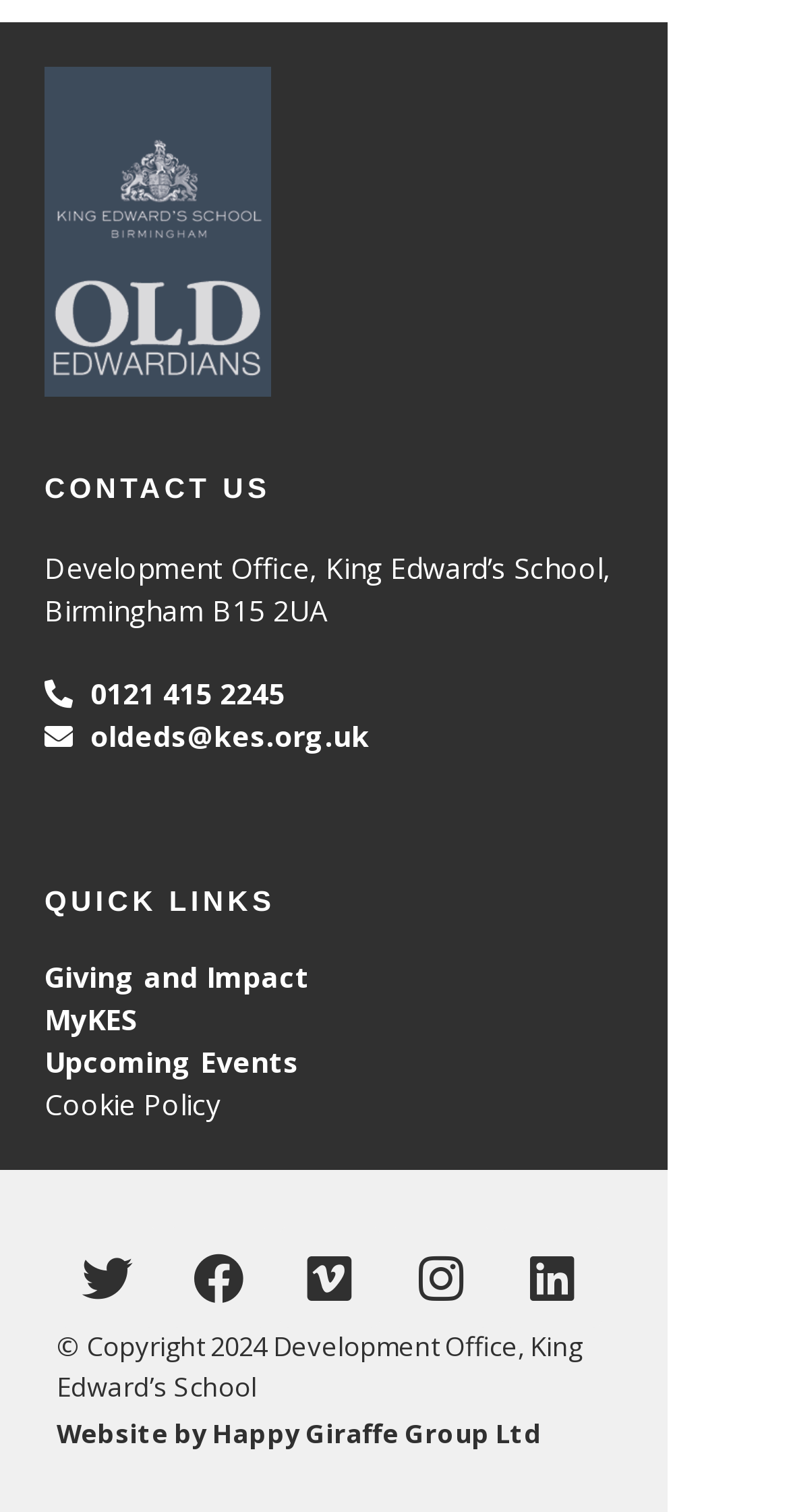What is the copyright year of the webpage?
Give a single word or phrase as your answer by examining the image.

2024